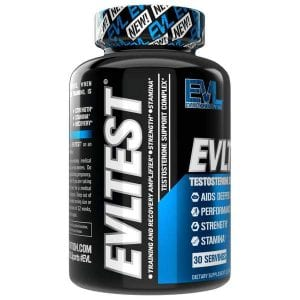How many servings are in the bottle?
Please provide a detailed answer to the question.

According to the caption, the bottle contains 30 servings, which is a key piece of information about the product.